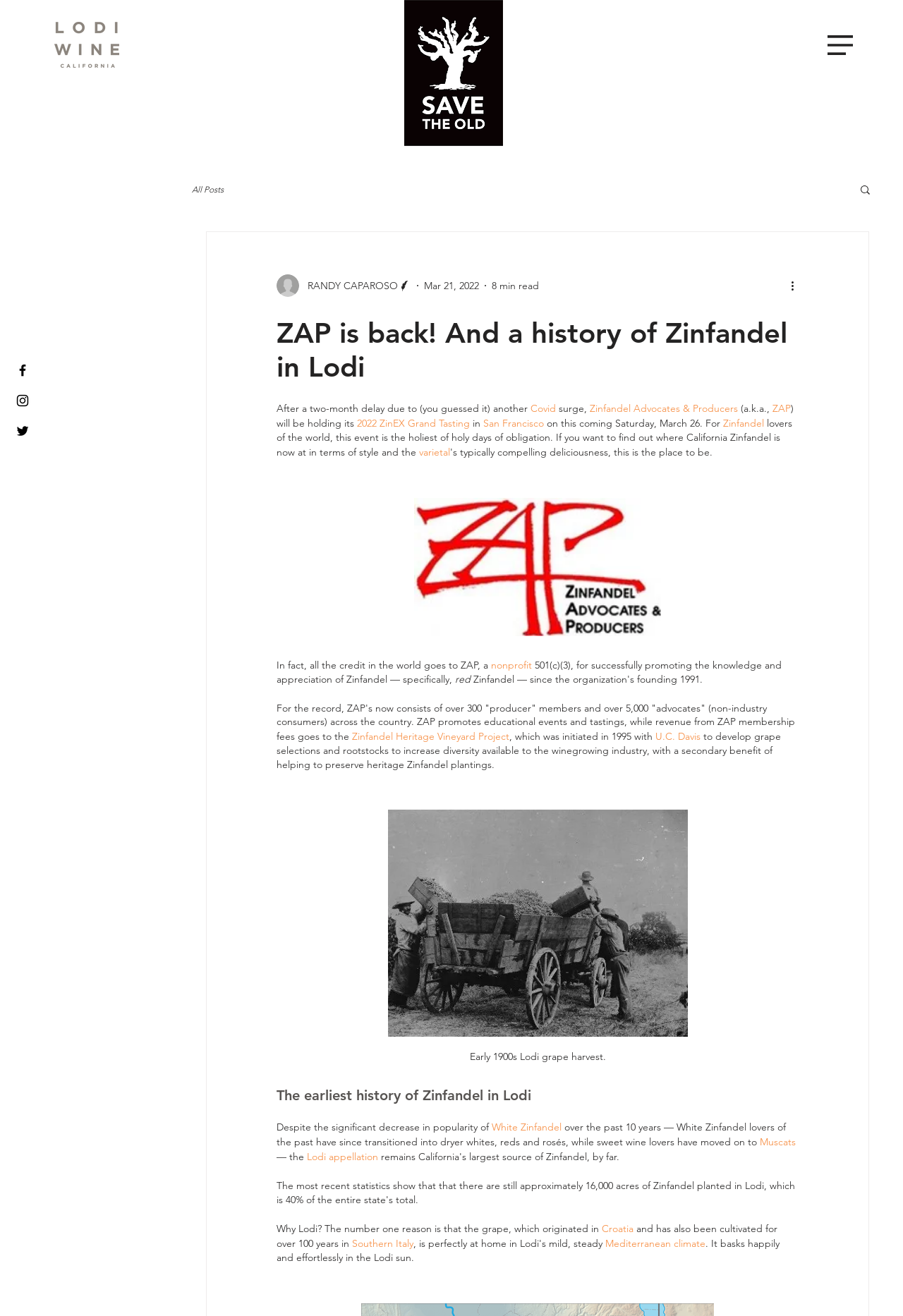Show me the bounding box coordinates of the clickable region to achieve the task as per the instruction: "Click the ABOUT US link".

None